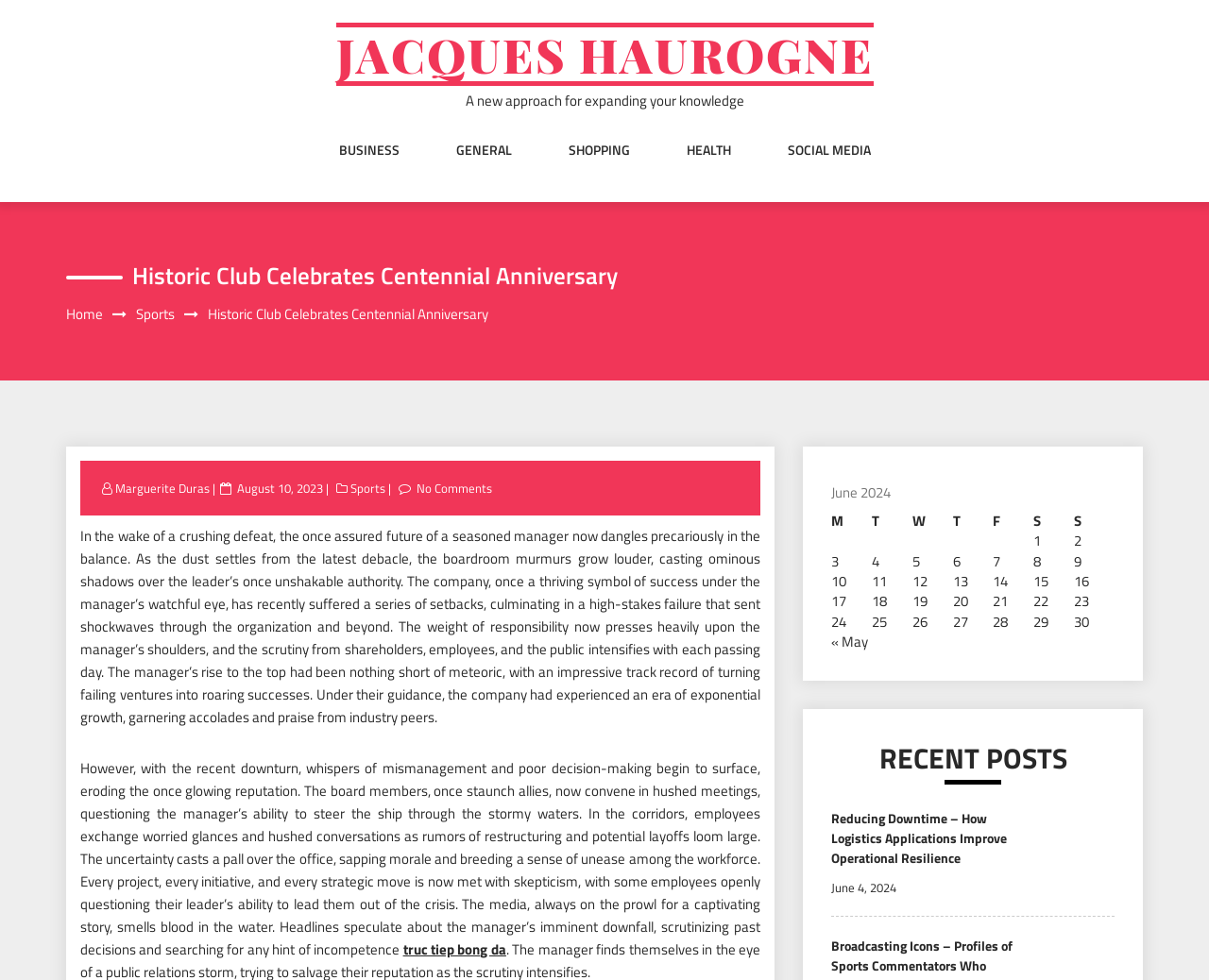How many grid cells are in the table?
Please provide a comprehensive and detailed answer to the question.

The question can be answered by counting the grid cells in the table, which are labeled from 1 to 30, indicating that there are 30 grid cells in the table.